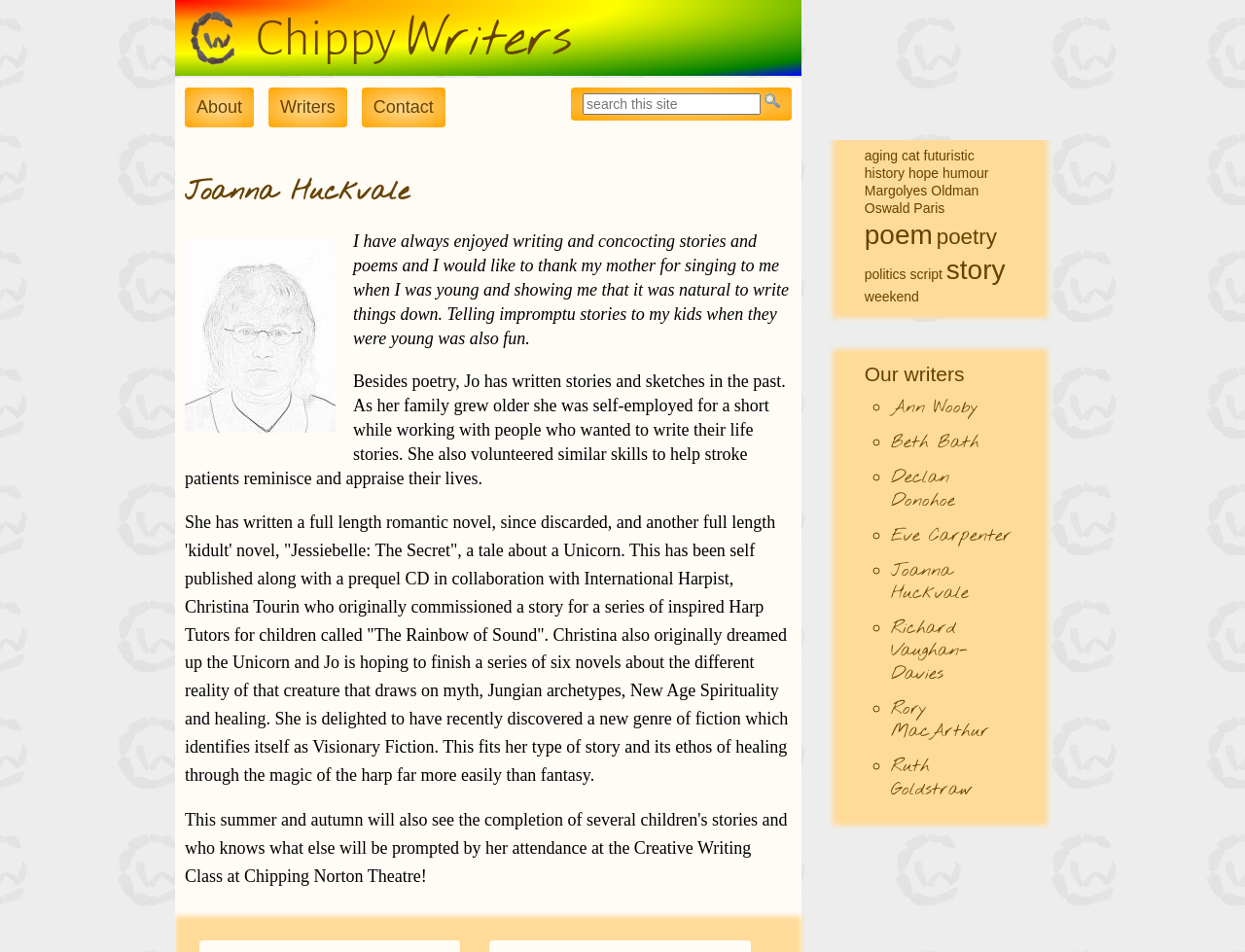Given the element description script, predict the bounding box coordinates for the UI element in the webpage screenshot. The format should be (top-left x, top-left y, bottom-right x, bottom-right y), and the values should be between 0 and 1.

[0.731, 0.28, 0.757, 0.296]